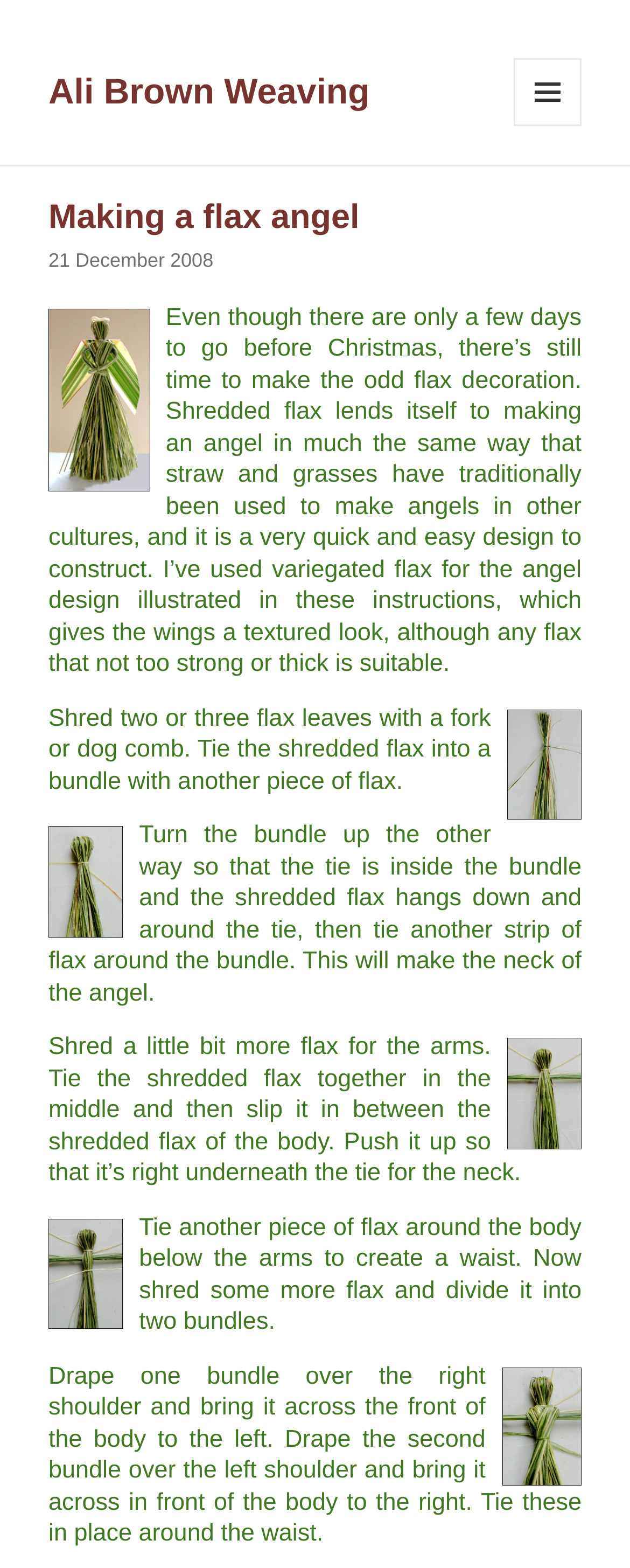Please answer the following question using a single word or phrase: 
What is the date of the article?

21 December 2008